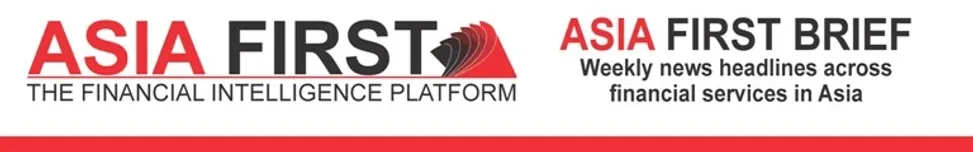Please reply to the following question with a single word or a short phrase:
What is the subtitle of the banner?

ASIA FIRST BRIEF